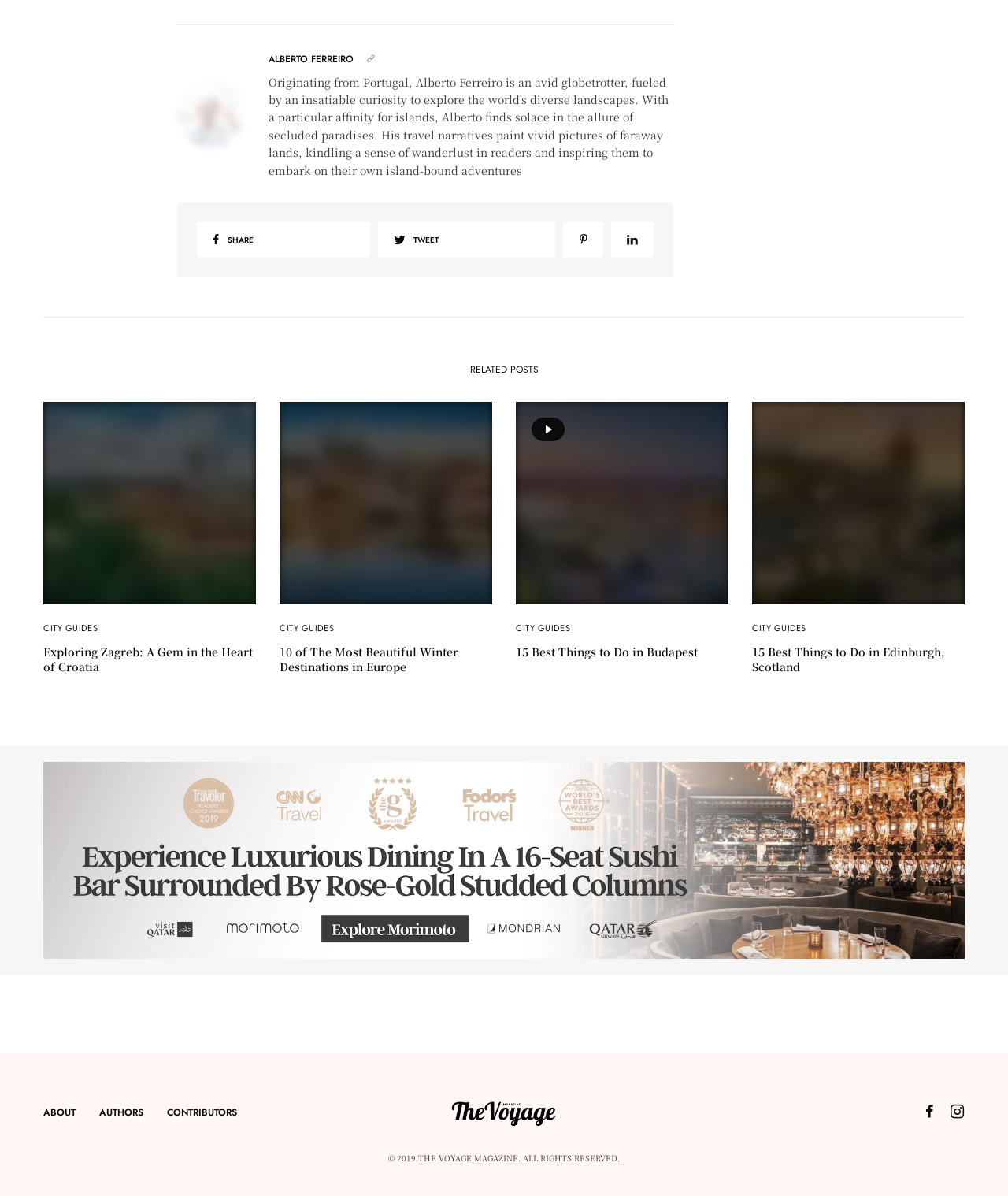Identify the bounding box coordinates for the region to click in order to carry out this instruction: "Visit the 'ABOUT' page". Provide the coordinates using four float numbers between 0 and 1, formatted as [left, top, right, bottom].

[0.043, 0.91, 0.075, 0.95]